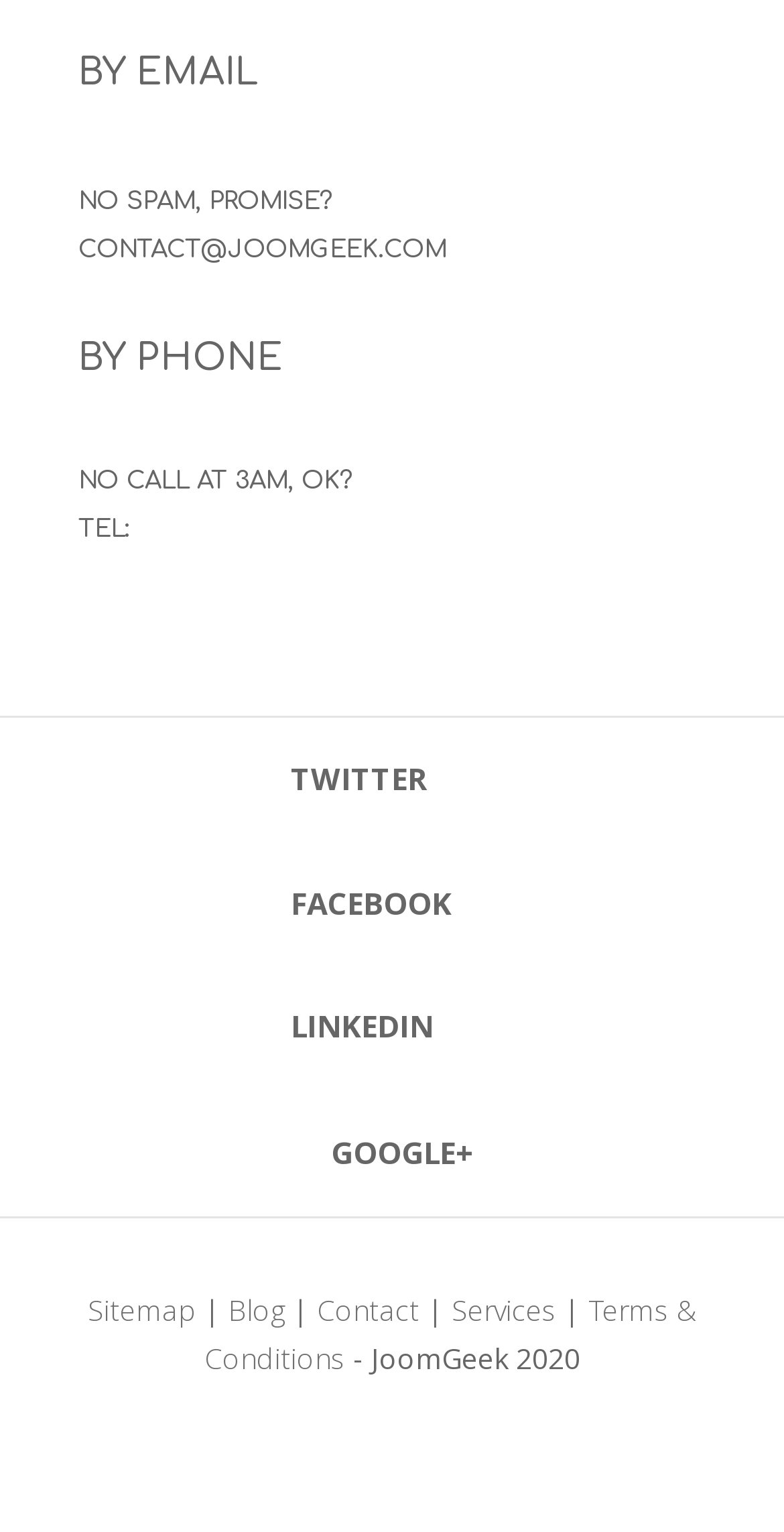Can you find the bounding box coordinates for the element that needs to be clicked to execute this instruction: "Visit Twitter"? The coordinates should be given as four float numbers between 0 and 1, i.e., [left, top, right, bottom].

[0.371, 0.494, 0.542, 0.521]